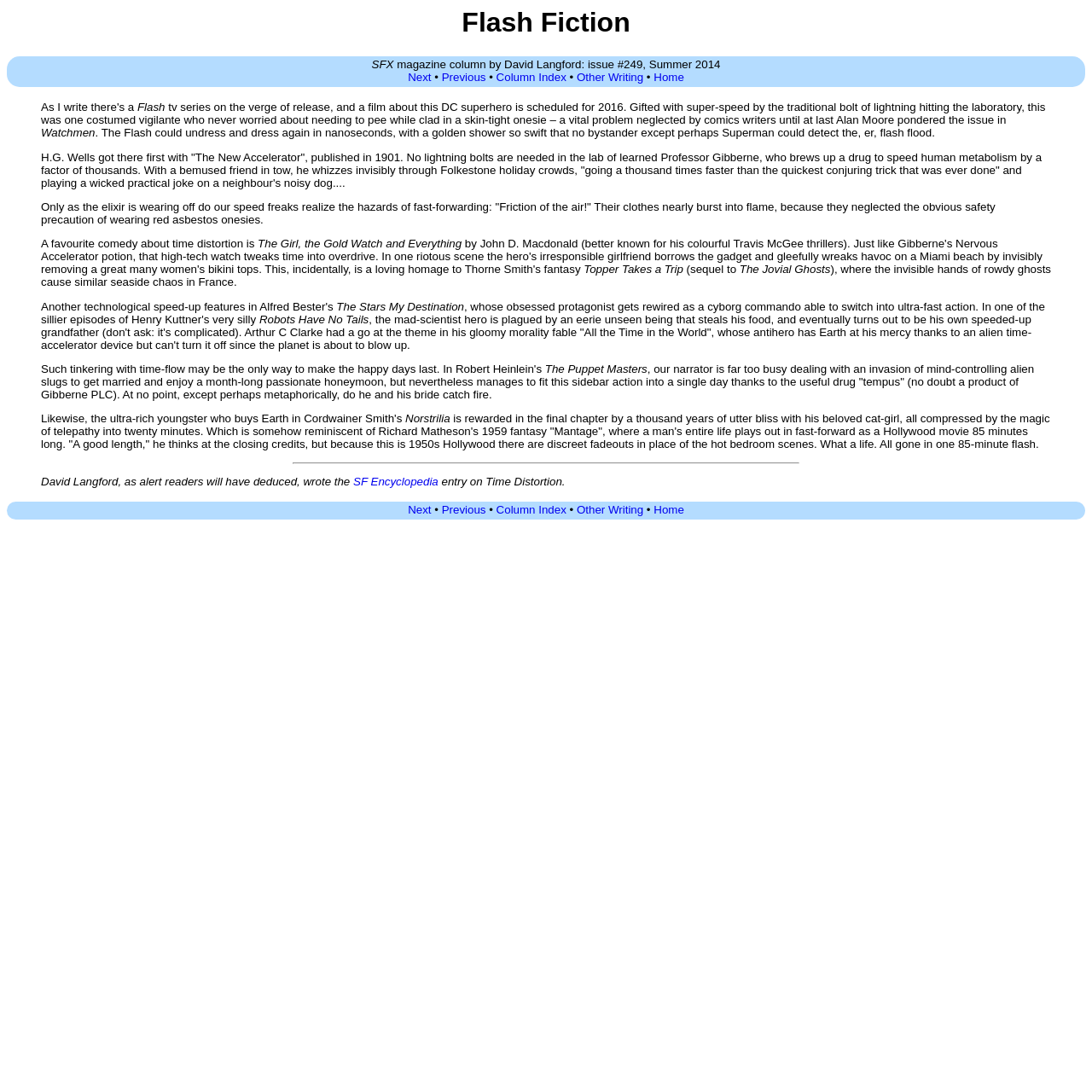Identify the bounding box of the UI element that matches this description: "Previous".

[0.404, 0.065, 0.445, 0.077]